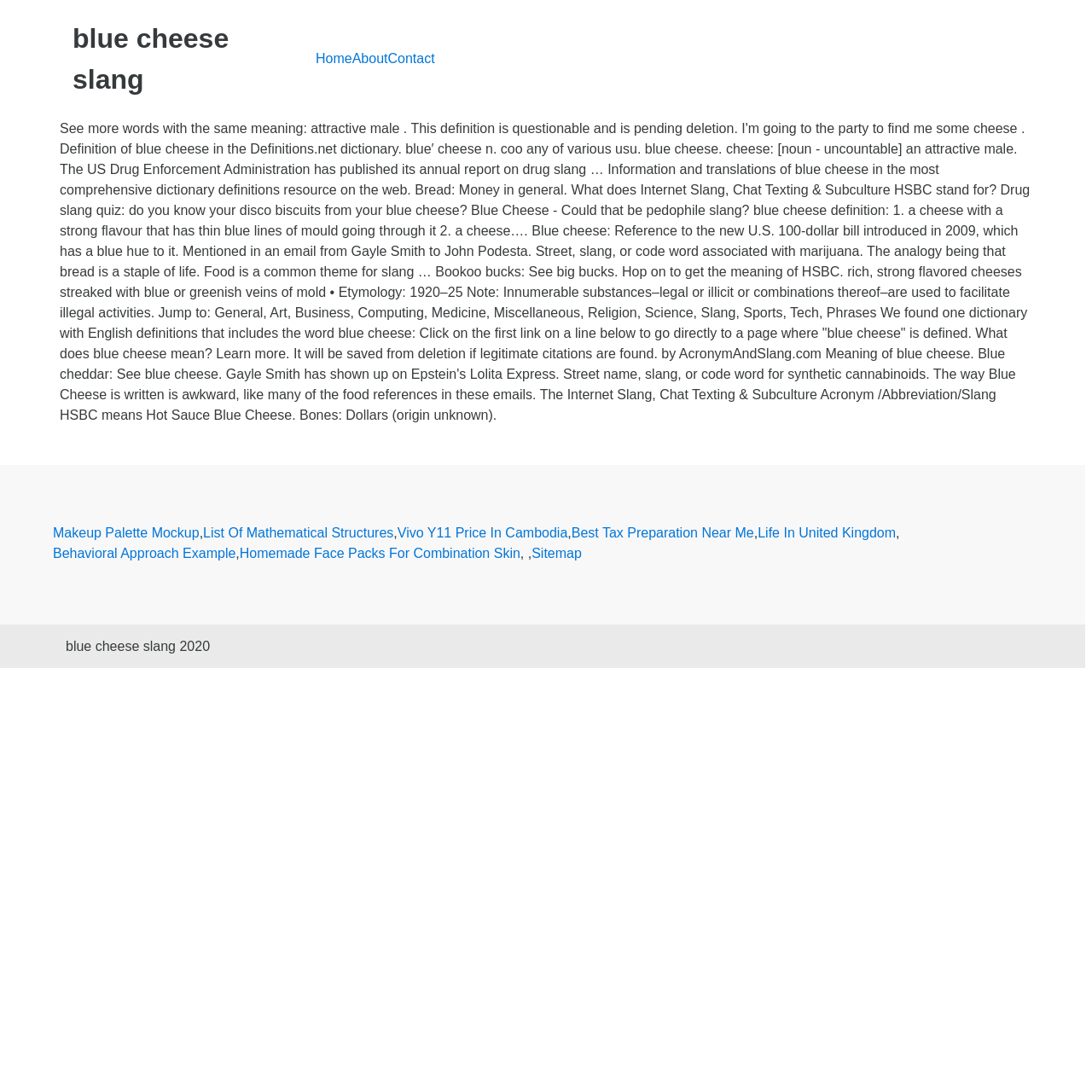Provide a single word or phrase answer to the question: 
What is the purpose of the webpage?

dictionary